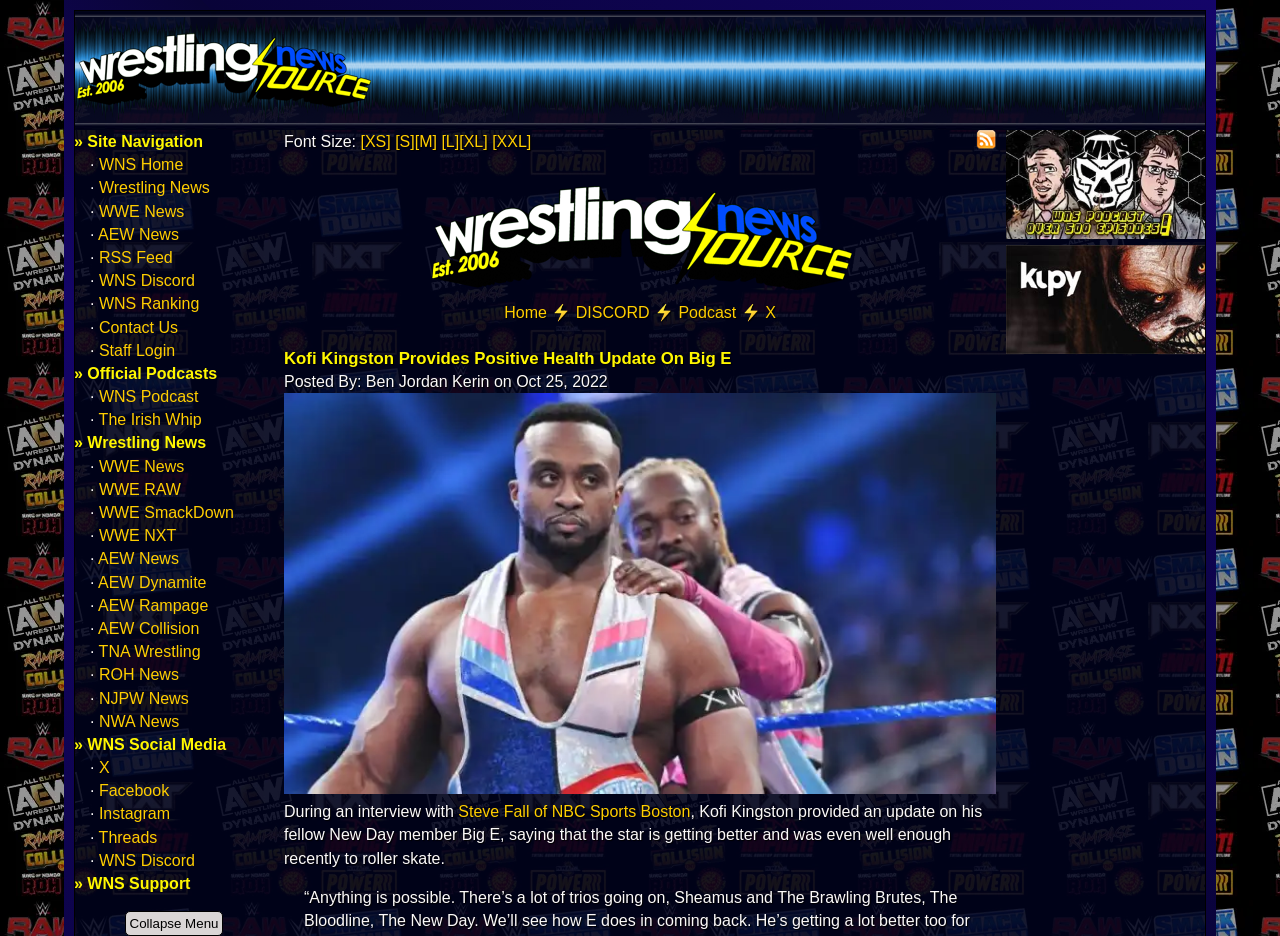Generate a detailed explanation of the webpage's features and information.

This webpage is a wrestling news website, specifically focused on WWE, AEW, and other wrestling promotions. At the top of the page, there is a navigation menu with links to various sections of the website, including "WNS Home", "Wrestling News", "WWE News", "AEW News", and more. Below the navigation menu, there are links to official podcasts, social media, and support options.

On the left side of the page, there is a column with font size adjustment options, allowing users to change the text size to their preference. Below this, there is a heading that reads "WNS Home" with a link to the homepage and an image of the WNS logo.

The main content of the page is an article titled "Kofi Kingston Provides Positive Health Update On Big E". The article includes an image of Kofi Kingston and a summary of an interview where he provided an update on his fellow New Day member Big E's health. The article also includes a link to the source of the interview, Steve Fall of NBC Sports Boston.

On the right side of the page, there are links to other wrestling news websites and podcasts, including "WNS Podcast" and "Kupy's Wallpapers & Wrestling News", each with an accompanying image.